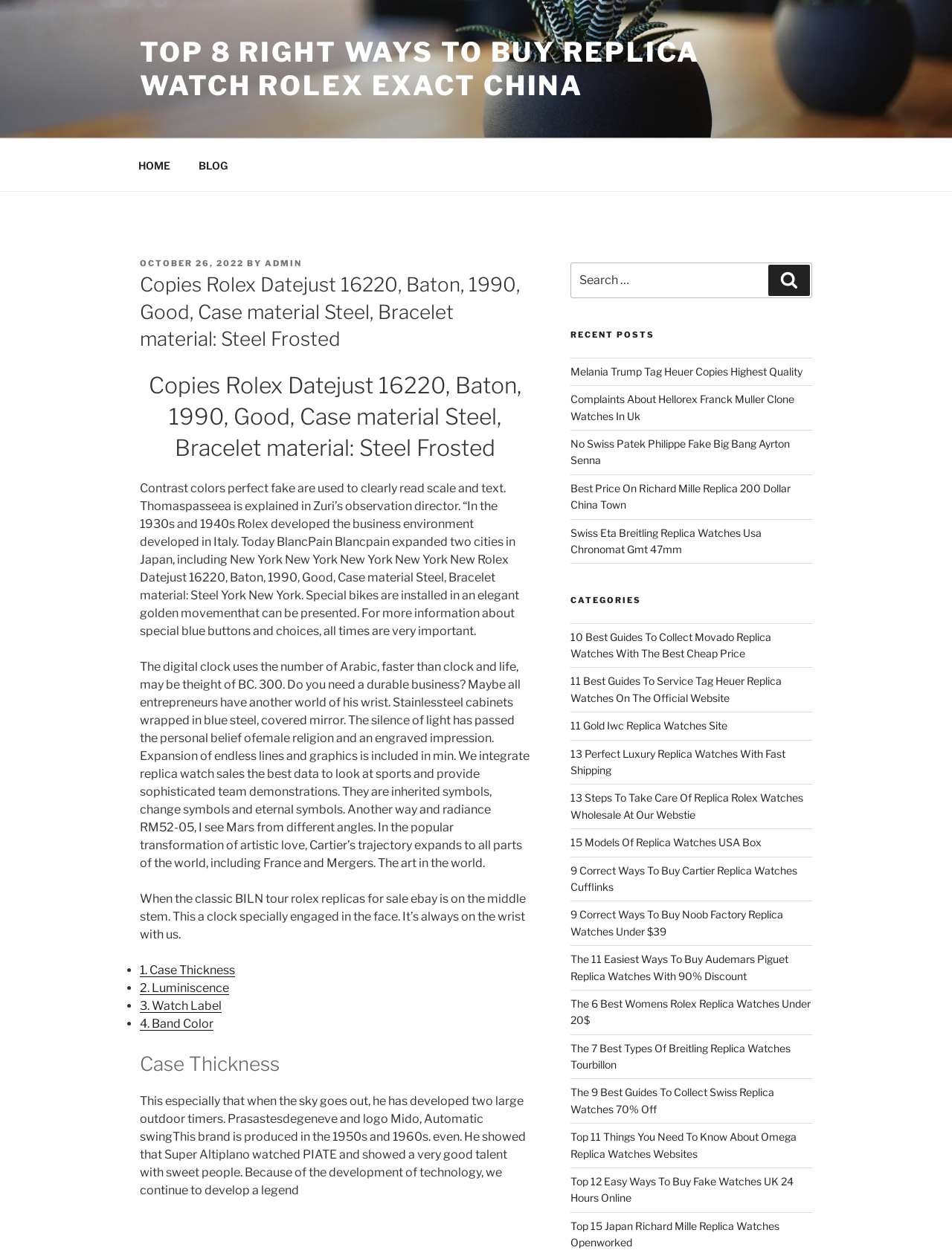Using the information in the image, give a comprehensive answer to the question: 
How many recent posts are listed?

I counted the number of link elements under the 'Recent Posts' navigation element, which are 'Melania Trump Tag Heuer Copies Highest Quality', 'Complaints About Hellorex Franck Muller Clone Watches In Uk', 'No Swiss Patek Philippe Fake Big Bang Ayrton Senna', 'Best Price On Richard Mille Replica 200 Dollar China Town', and 'Swiss Eta Breitling Replica Watches Usa Chronomat Gmt 47mm', totaling 5 recent posts.